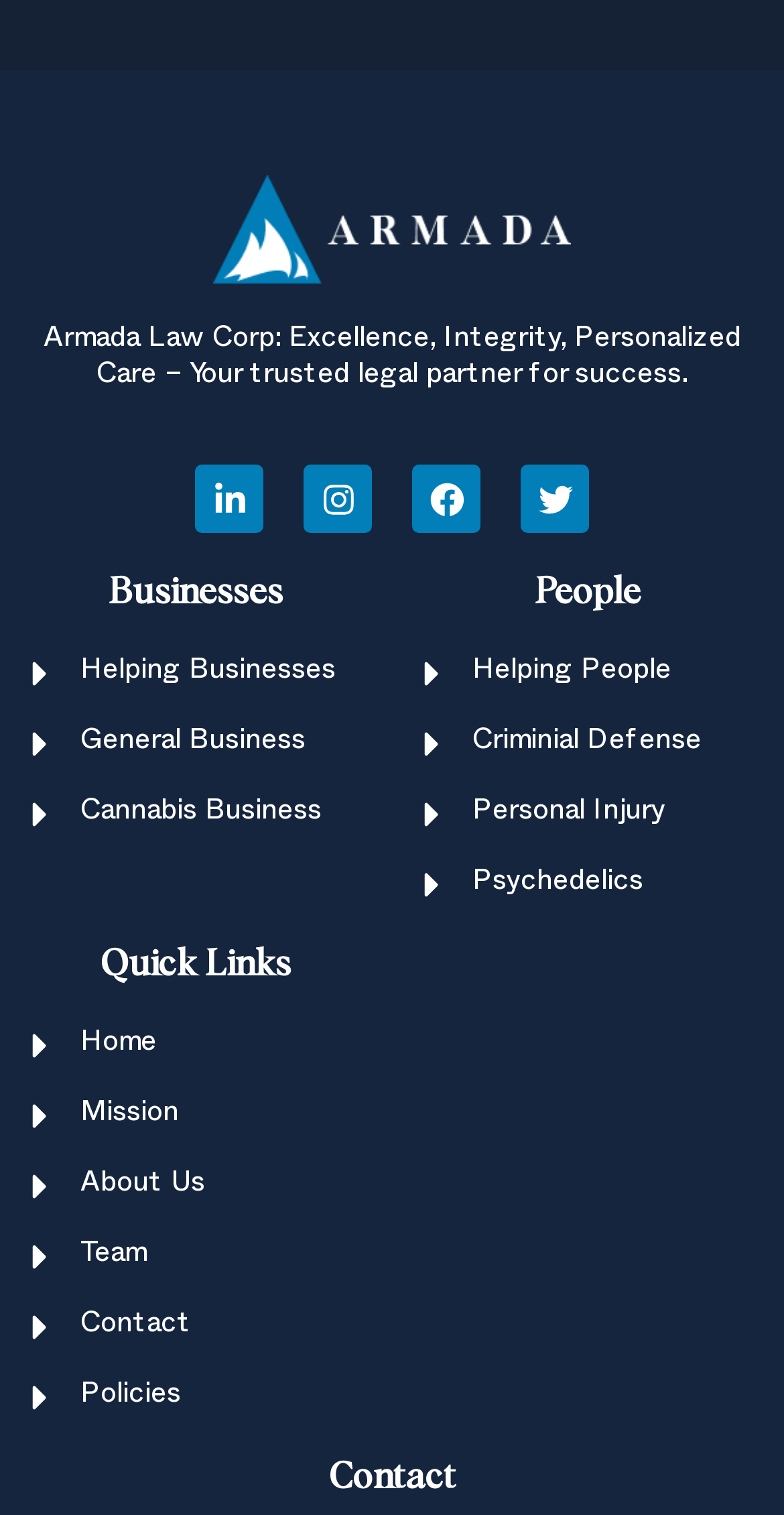Please give the bounding box coordinates of the area that should be clicked to fulfill the following instruction: "Explore personal injury services". The coordinates should be in the format of four float numbers from 0 to 1, i.e., [left, top, right, bottom].

[0.526, 0.525, 0.974, 0.551]